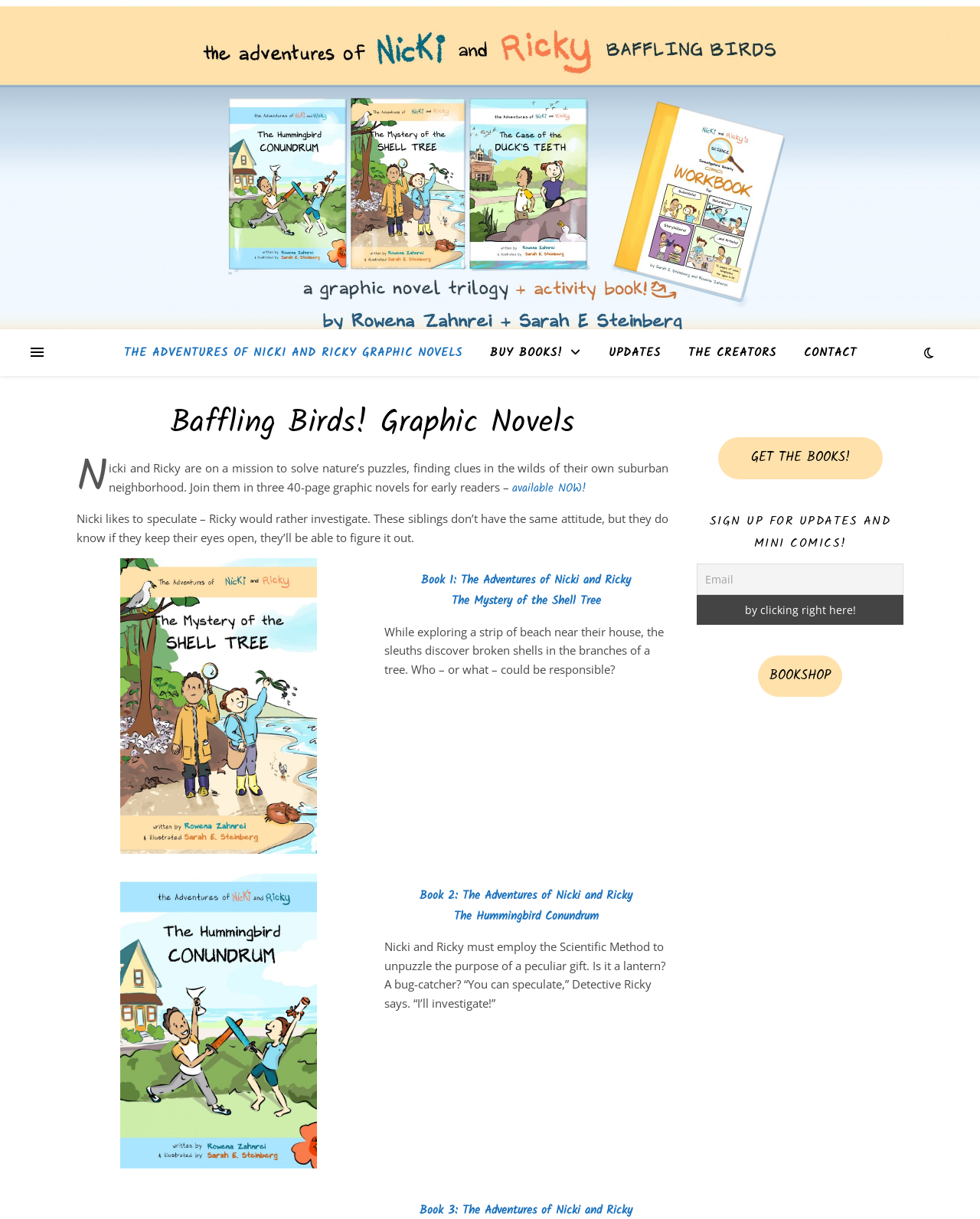What is the name of the siblings in the graphic novels?
Provide a detailed and extensive answer to the question.

The webpage mentions that the graphic novels are about 'Nicki and Ricky are on a mission to solve nature’s puzzles', which implies that Nicki and Ricky are the names of the siblings in the graphic novels.